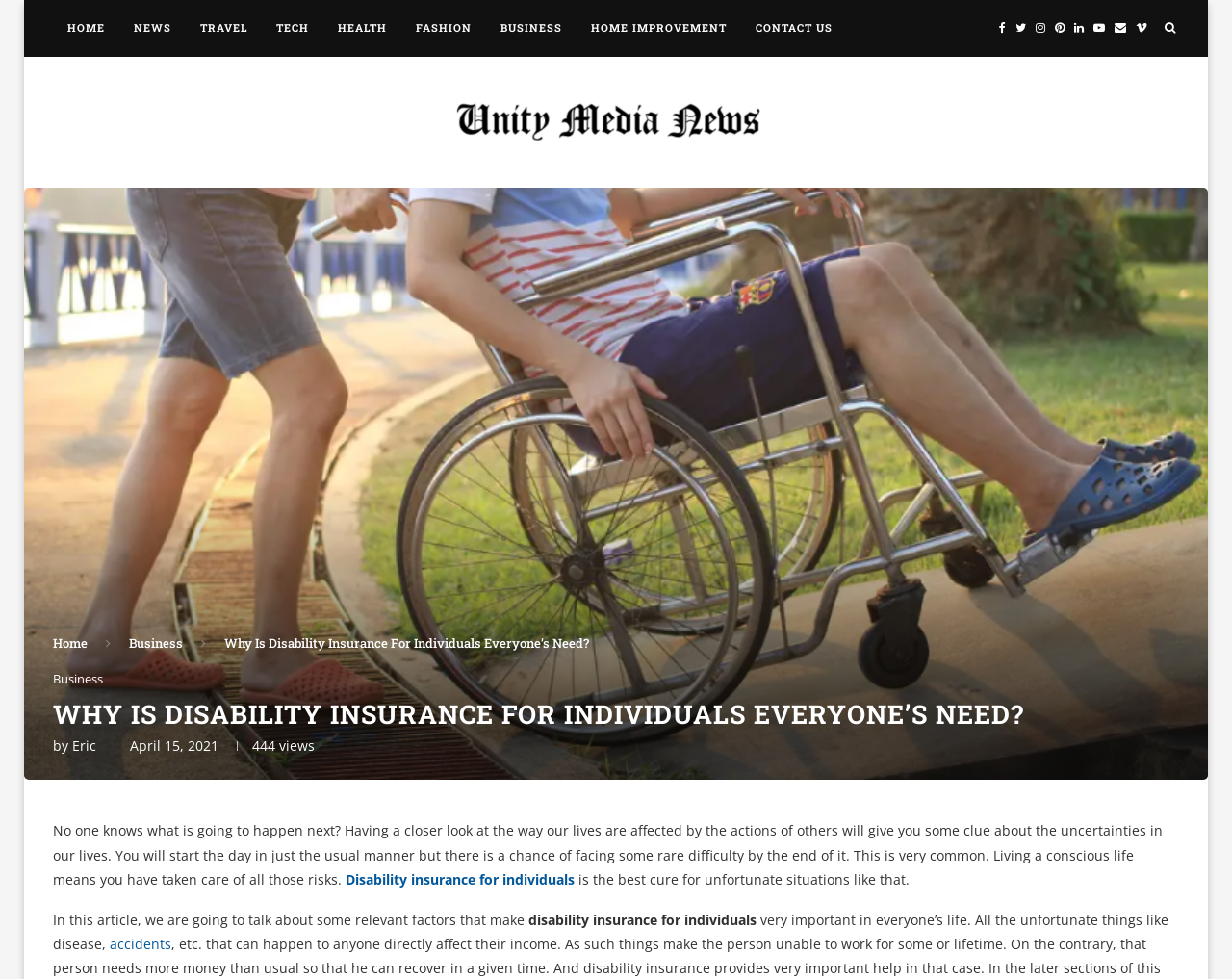Describe all the key features and sections of the webpage thoroughly.

The webpage is about disability insurance for individuals, with a focus on its importance in everyone's life. At the top, there is a navigation menu with 9 links: HOME, NEWS, TRAVEL, TECH, HEALTH, FASHION, BUSINESS, HOME IMPROVEMENT, and CONTACT US. To the right of the navigation menu, there are 7 social media links represented by icons.

Below the navigation menu, there is a logo "Unitymedianews" with a link to the same name. Next to the logo, there is a large image related to disability insurance for individuals, taking up most of the width of the page.

On the left side of the page, there are two columns of links. The first column has links to Home and Business, while the second column has a link to Business. Below these links, there is a heading "WHY IS DISABILITY INSURANCE FOR INDIVIDUALS EVERYONE’S NEED?".

Under the heading, there is an article written by Eric, with a timestamp of April 15, 2021, and 444 views. The article discusses the importance of disability insurance in protecting against uncertainties in life, such as diseases and accidents. It highlights the need for individuals to take care of these risks by having disability insurance. There is a link to "Disability insurance for individuals" within the article, emphasizing its importance.